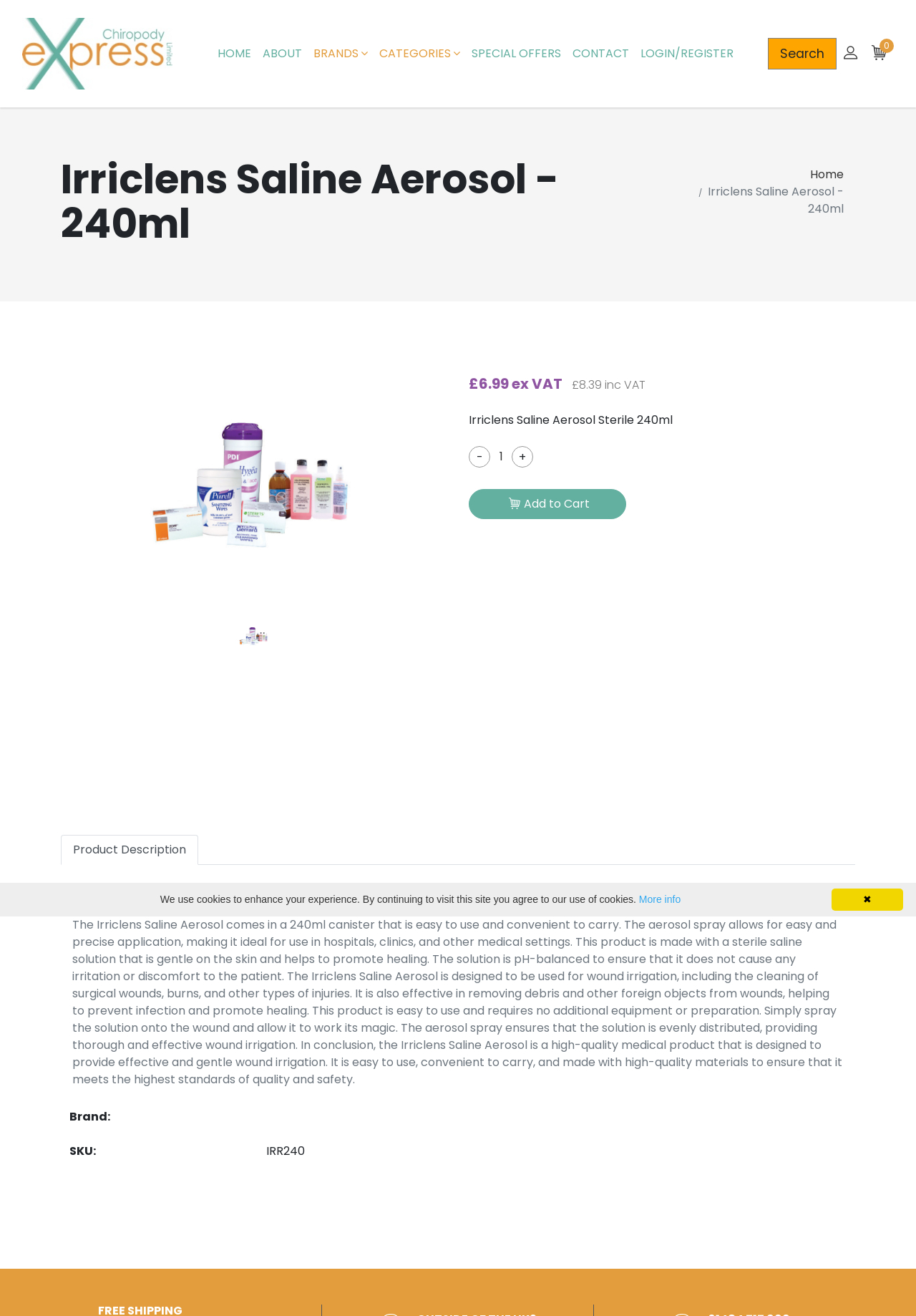Look at the image and answer the question in detail:
What is the purpose of Irriclens Saline Aerosol?

I found the purpose of Irriclens Saline Aerosol by reading the product description which states that it is designed to provide effective and gentle wound irrigation, and is ideal for use in hospitals, clinics, and other medical settings.